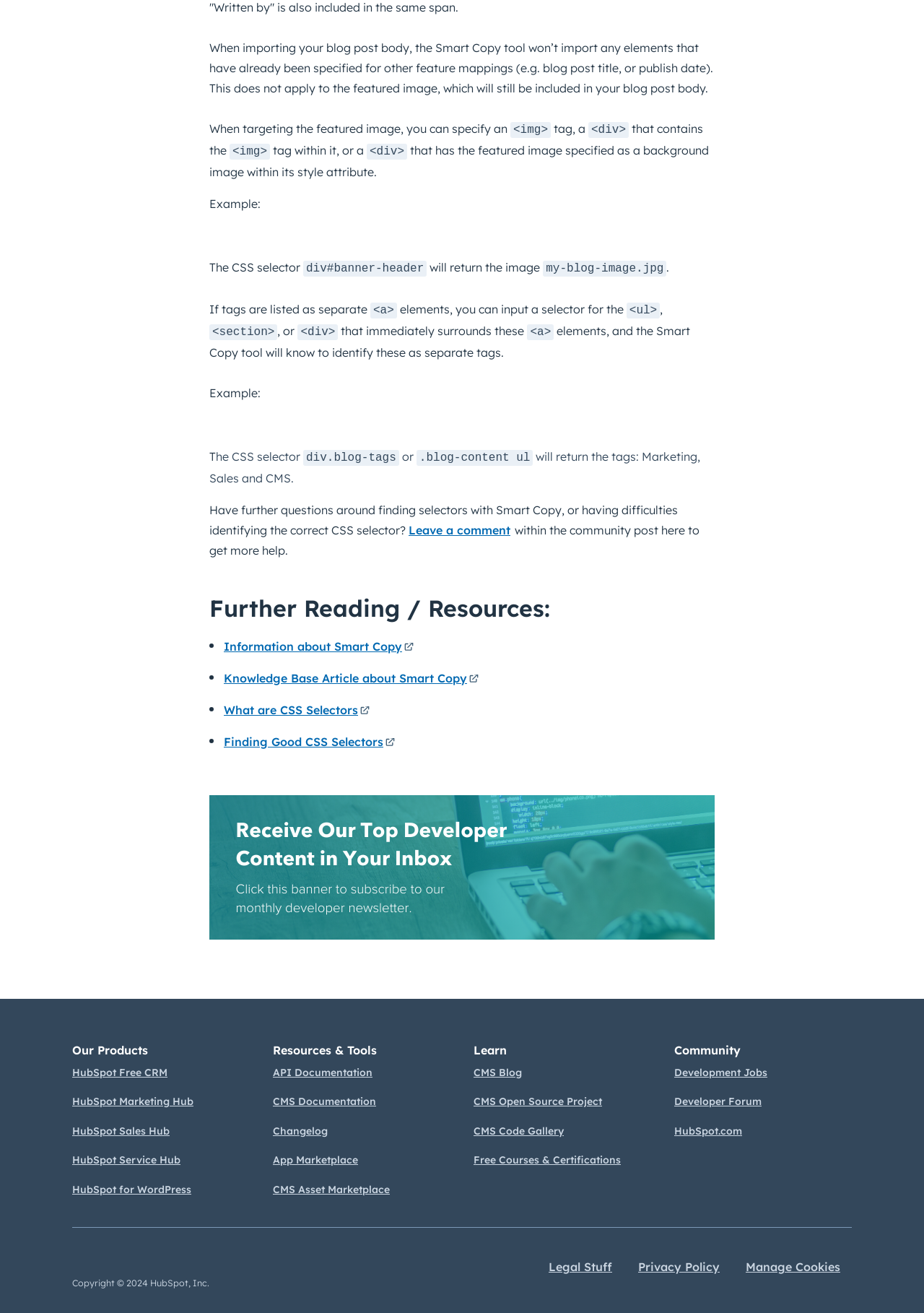Please pinpoint the bounding box coordinates for the region I should click to adhere to this instruction: "Leave a comment".

[0.442, 0.398, 0.557, 0.409]